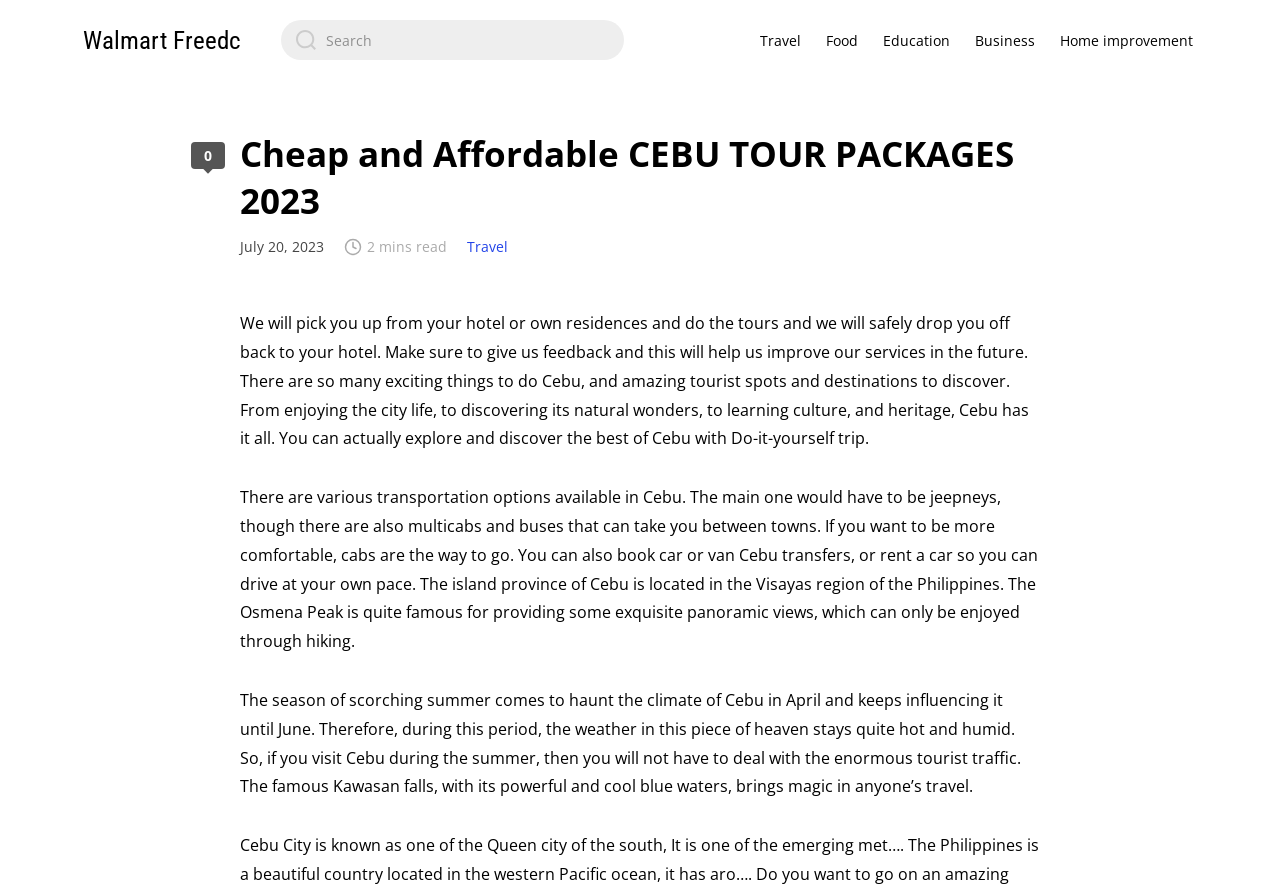What is the main topic of this webpage?
Answer the question with a single word or phrase, referring to the image.

Cebu tour packages